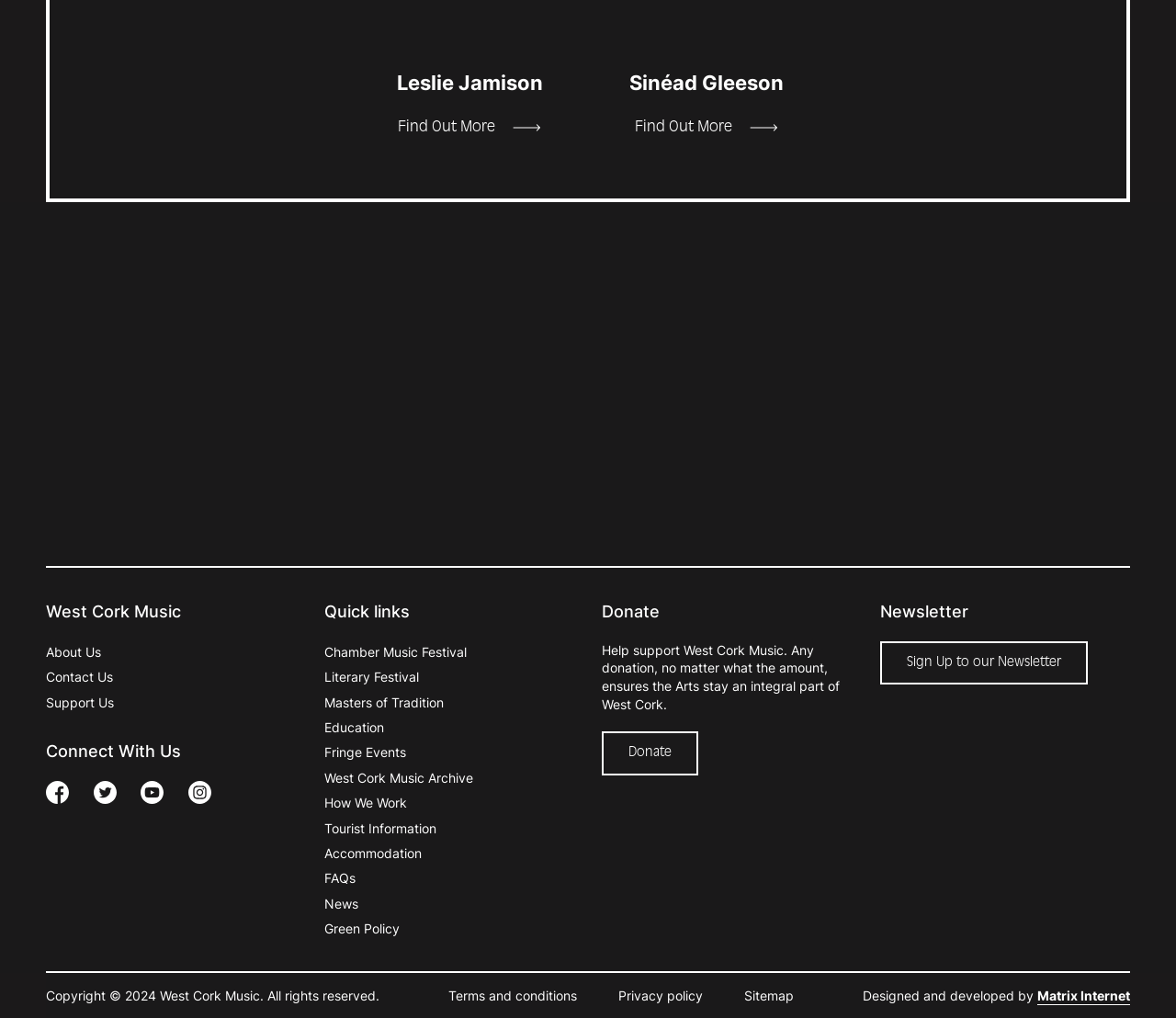Using the provided element description: "Prices", identify the bounding box coordinates. The coordinates should be four floats between 0 and 1 in the order [left, top, right, bottom].

None